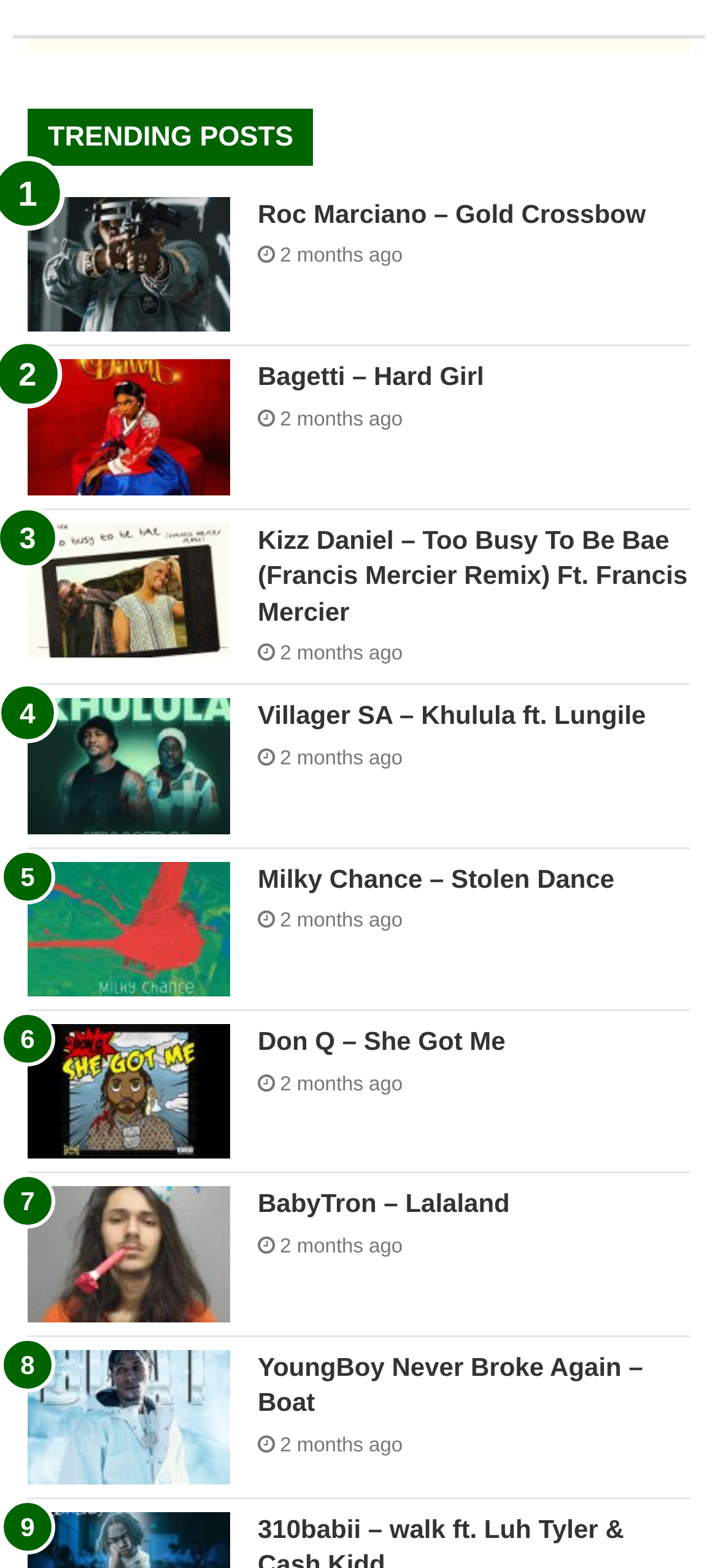What is the time period of the posts?
Based on the image, please offer an in-depth response to the question.

I looked at the StaticText elements and saw that all of them have the same text '2 months ago', which suggests that all the posts were published 2 months ago.